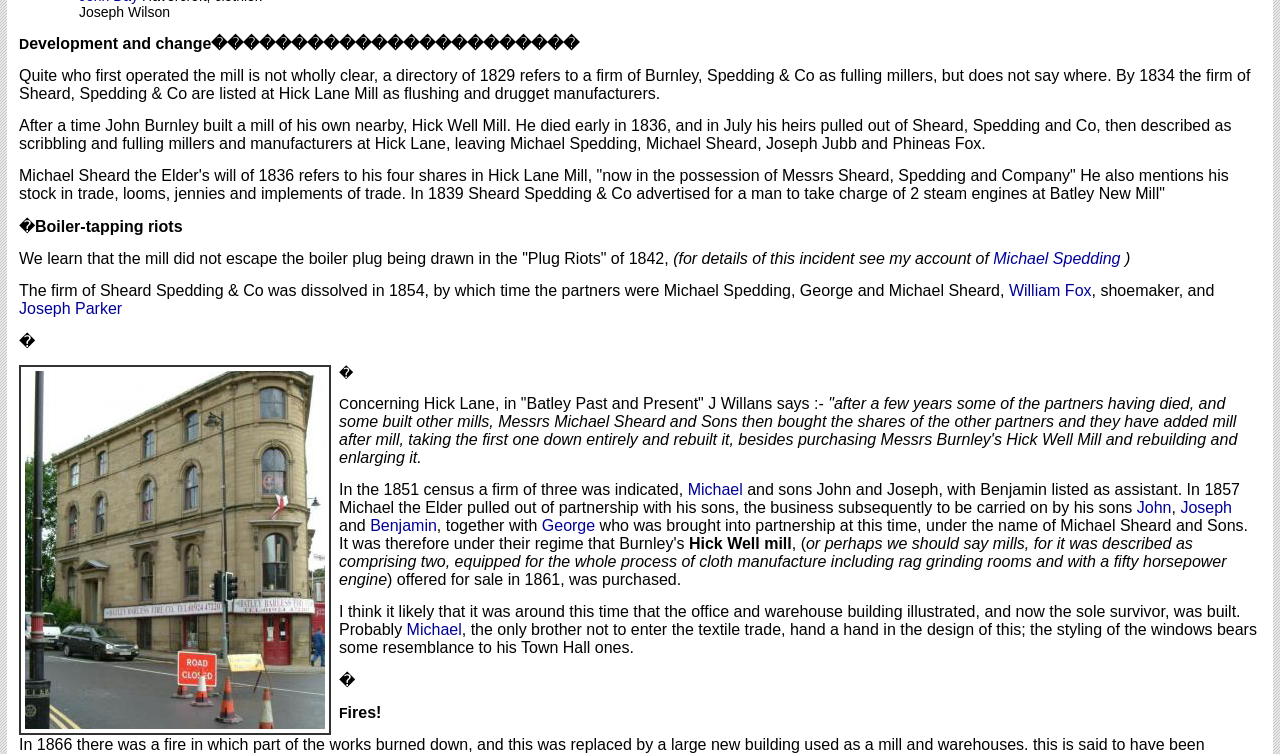Please locate the UI element described by "Michael Spedding" and provide its bounding box coordinates.

[0.776, 0.332, 0.879, 0.354]